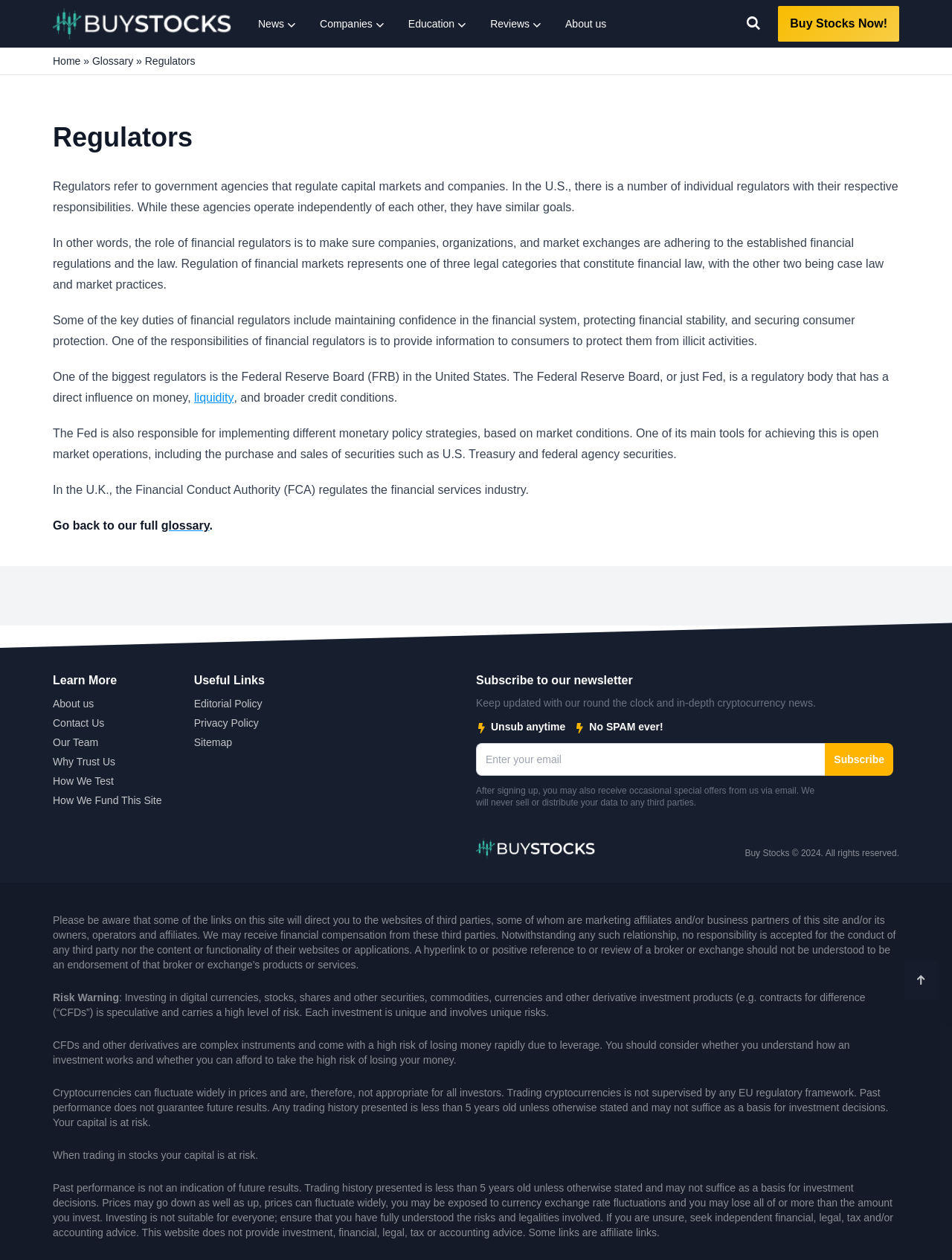What is the purpose of the 'Subscribe to our newsletter' section?
Answer the question using a single word or phrase, according to the image.

To keep updated with cryptocurrency news